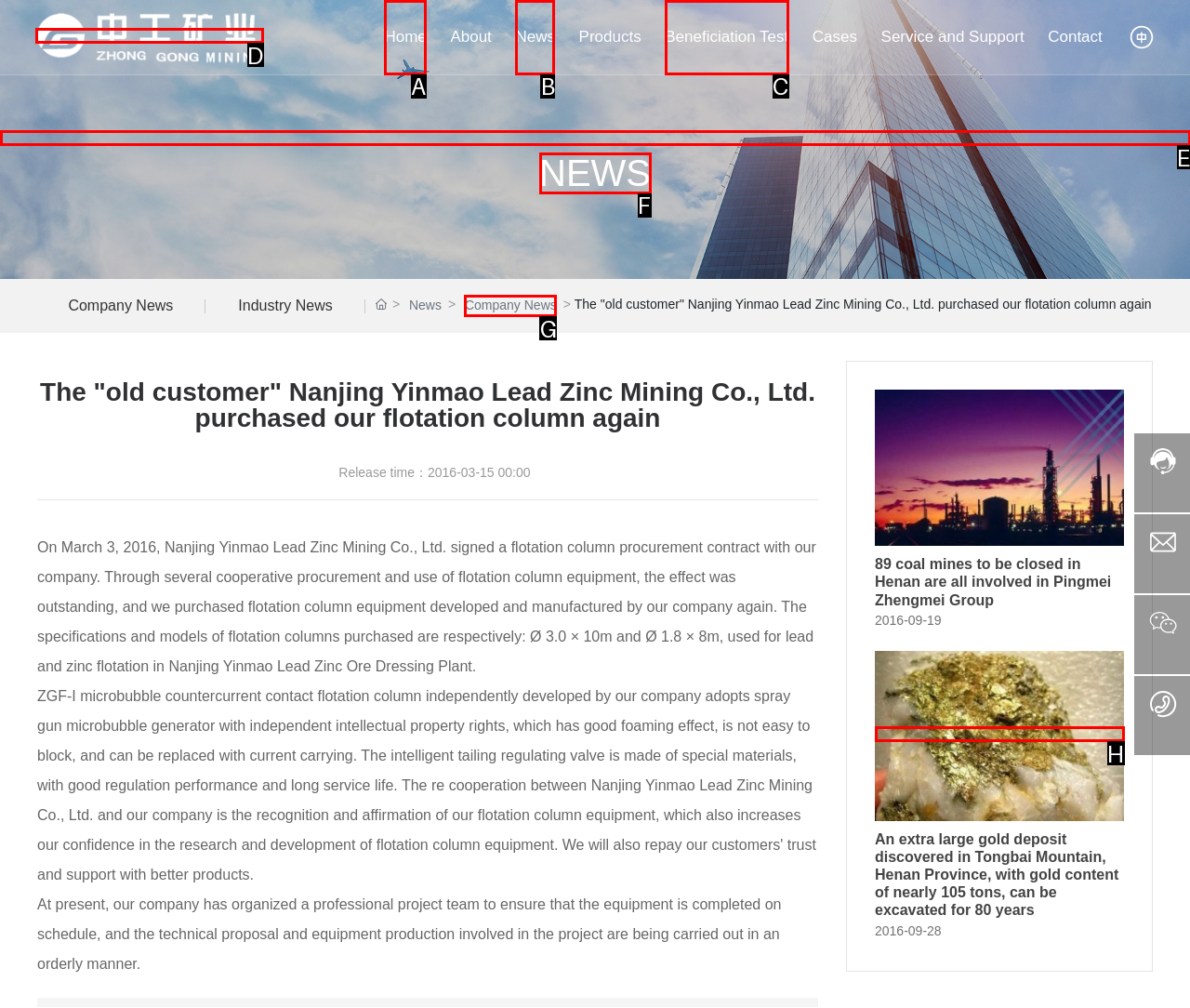Identify the correct UI element to click for this instruction: Click the Home link
Respond with the appropriate option's letter from the provided choices directly.

A